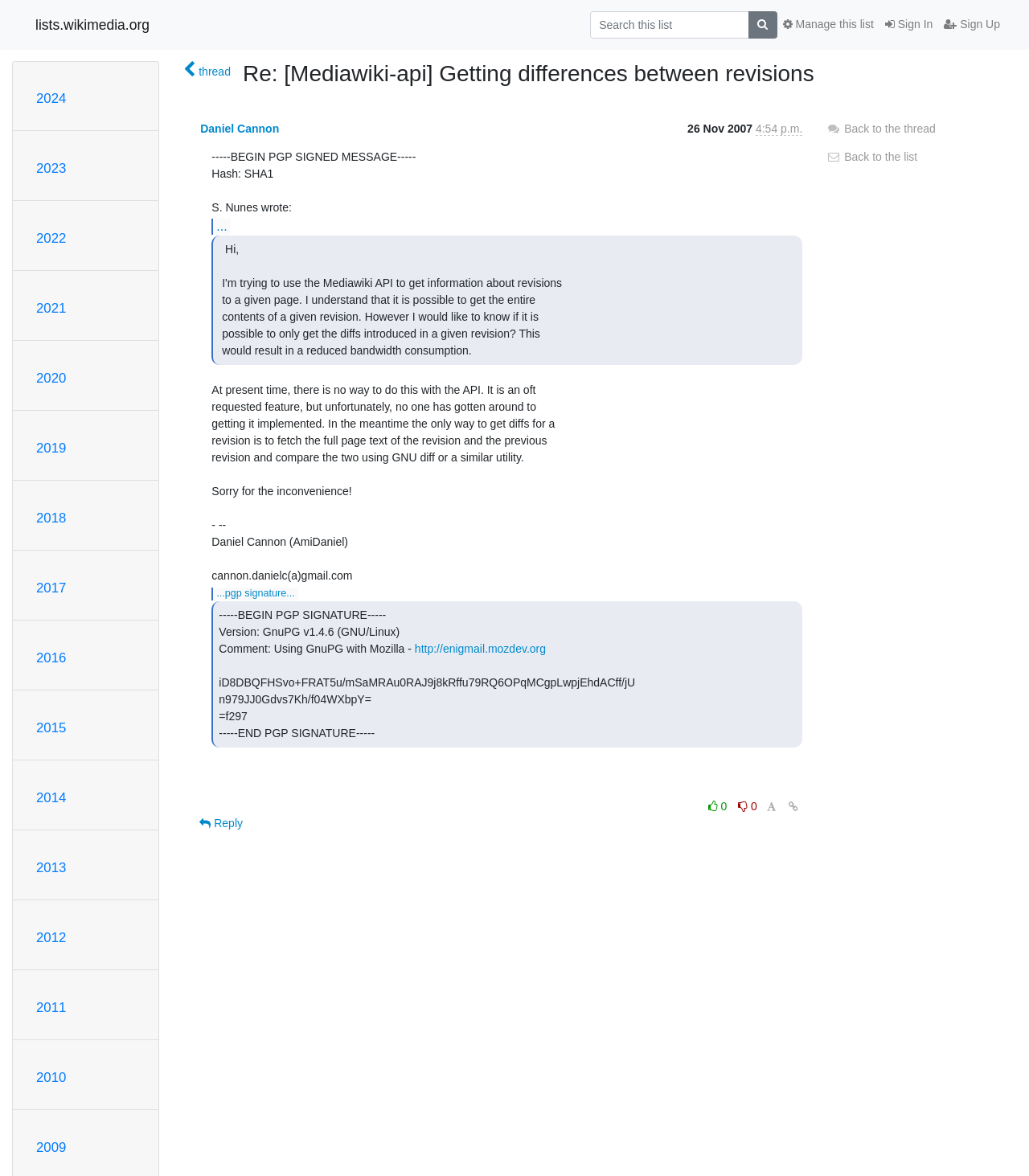Specify the bounding box coordinates of the area to click in order to execute this command: 'Back to the list'. The coordinates should consist of four float numbers ranging from 0 to 1, and should be formatted as [left, top, right, bottom].

[0.803, 0.127, 0.892, 0.138]